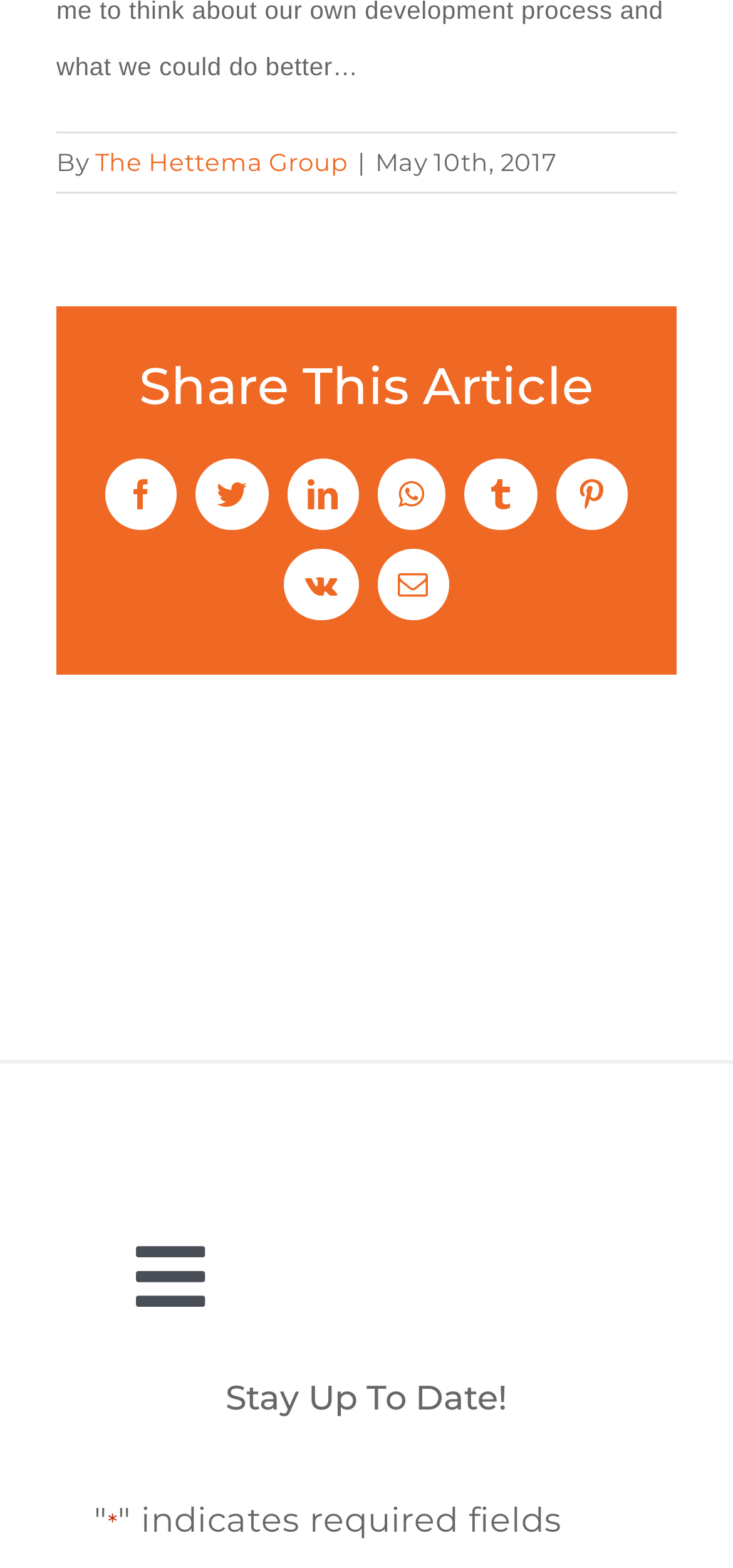Pinpoint the bounding box coordinates of the element to be clicked to execute the instruction: "Go to PROJECTS".

[0.0, 0.853, 1.0, 0.936]